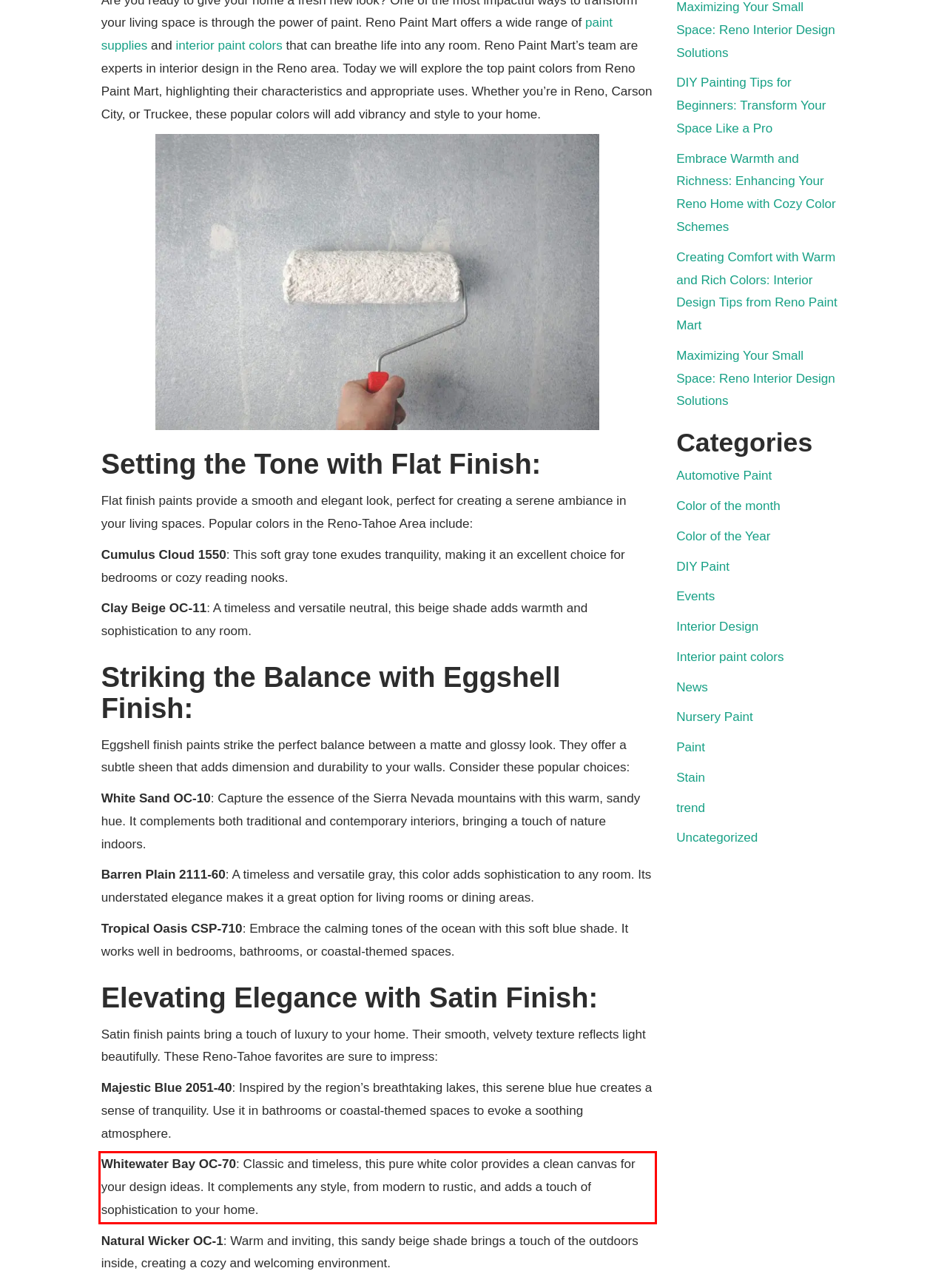Look at the provided screenshot of the webpage and perform OCR on the text within the red bounding box.

Whitewater Bay OC-70: Classic and timeless, this pure white color provides a clean canvas for your design ideas. It complements any style, from modern to rustic, and adds a touch of sophistication to your home.